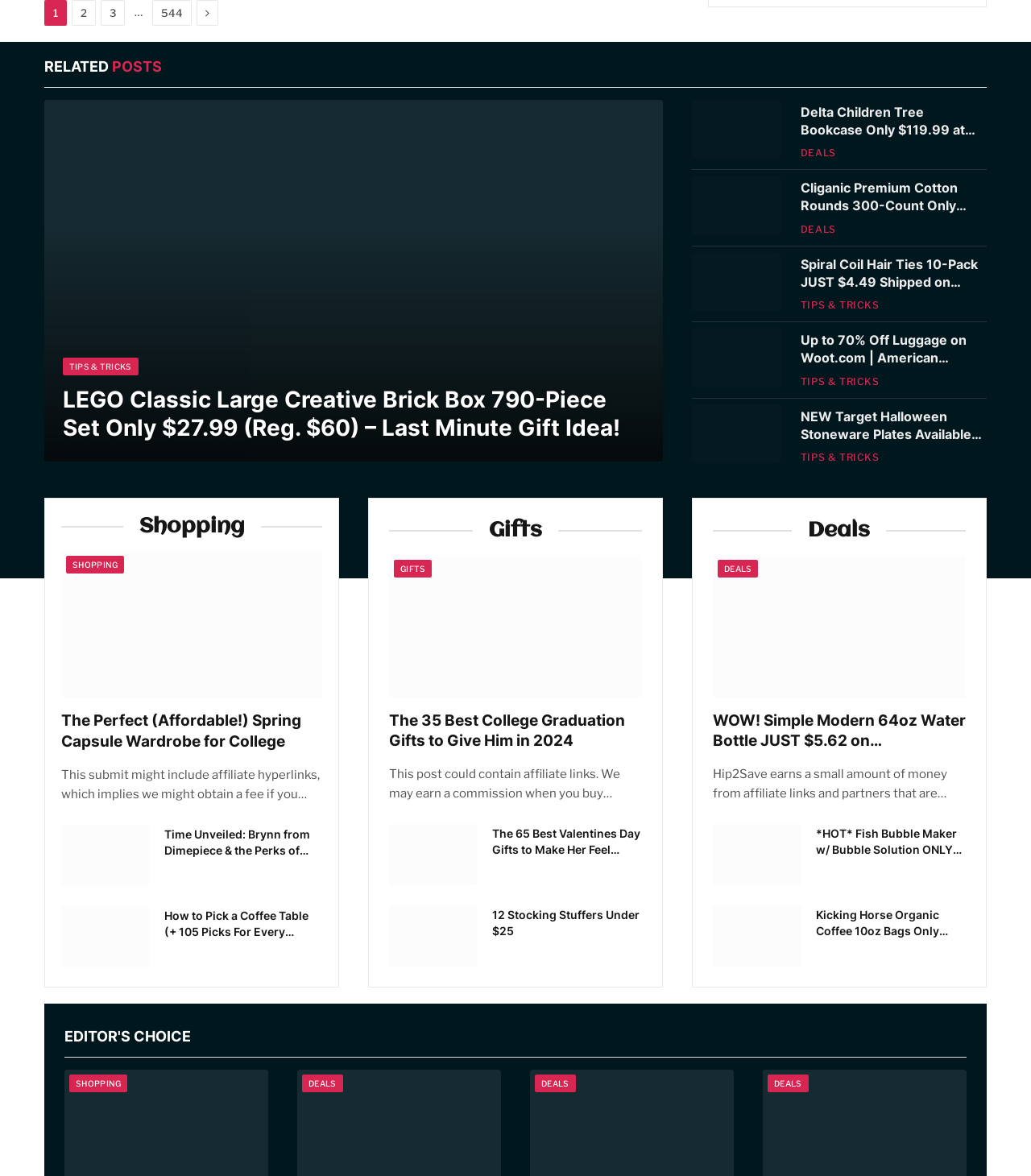Determine the bounding box coordinates of the element that should be clicked to execute the following command: "Click on 'RELATED POSTS'".

[0.043, 0.049, 0.157, 0.064]